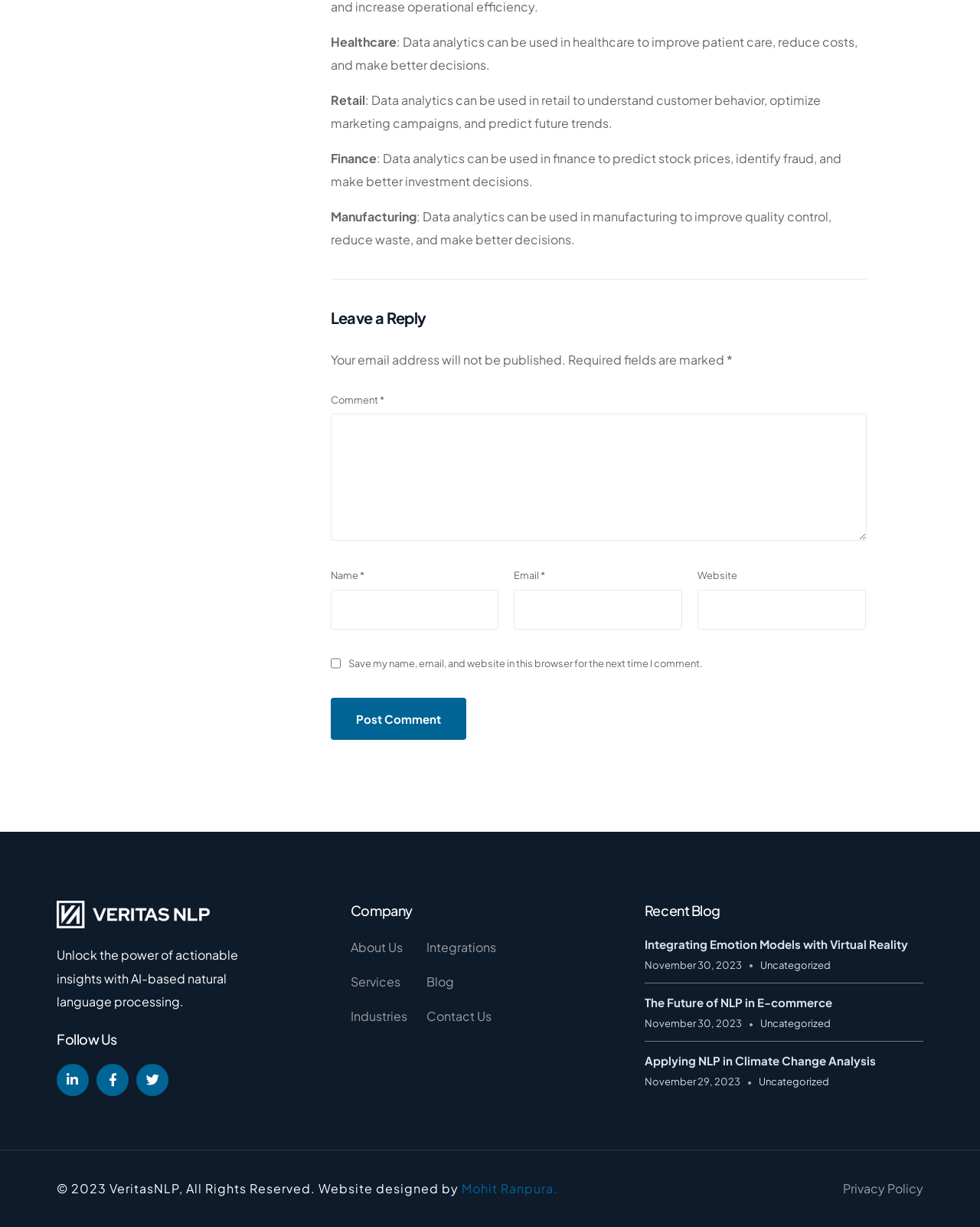Could you specify the bounding box coordinates for the clickable section to complete the following instruction: "Leave a comment"?

[0.337, 0.25, 0.884, 0.268]